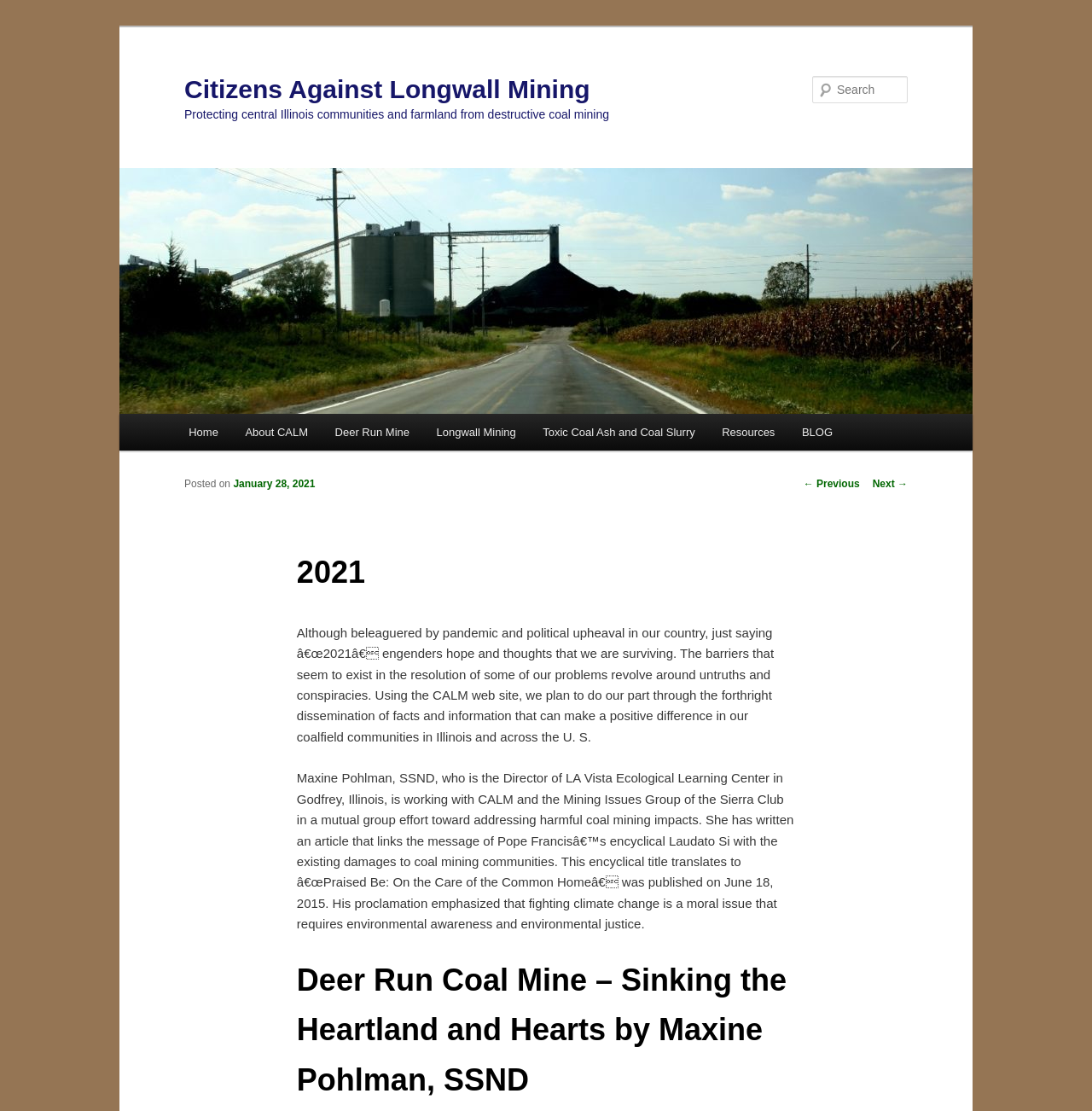What is the name of the ecological learning center?
Look at the image and provide a detailed response to the question.

The name of the ecological learning center can be found in the text content of the webpage, specifically the sentence that mentions 'Maxine Pohlman, SSND, who is the Director of LA Vista Ecological Learning Center'.